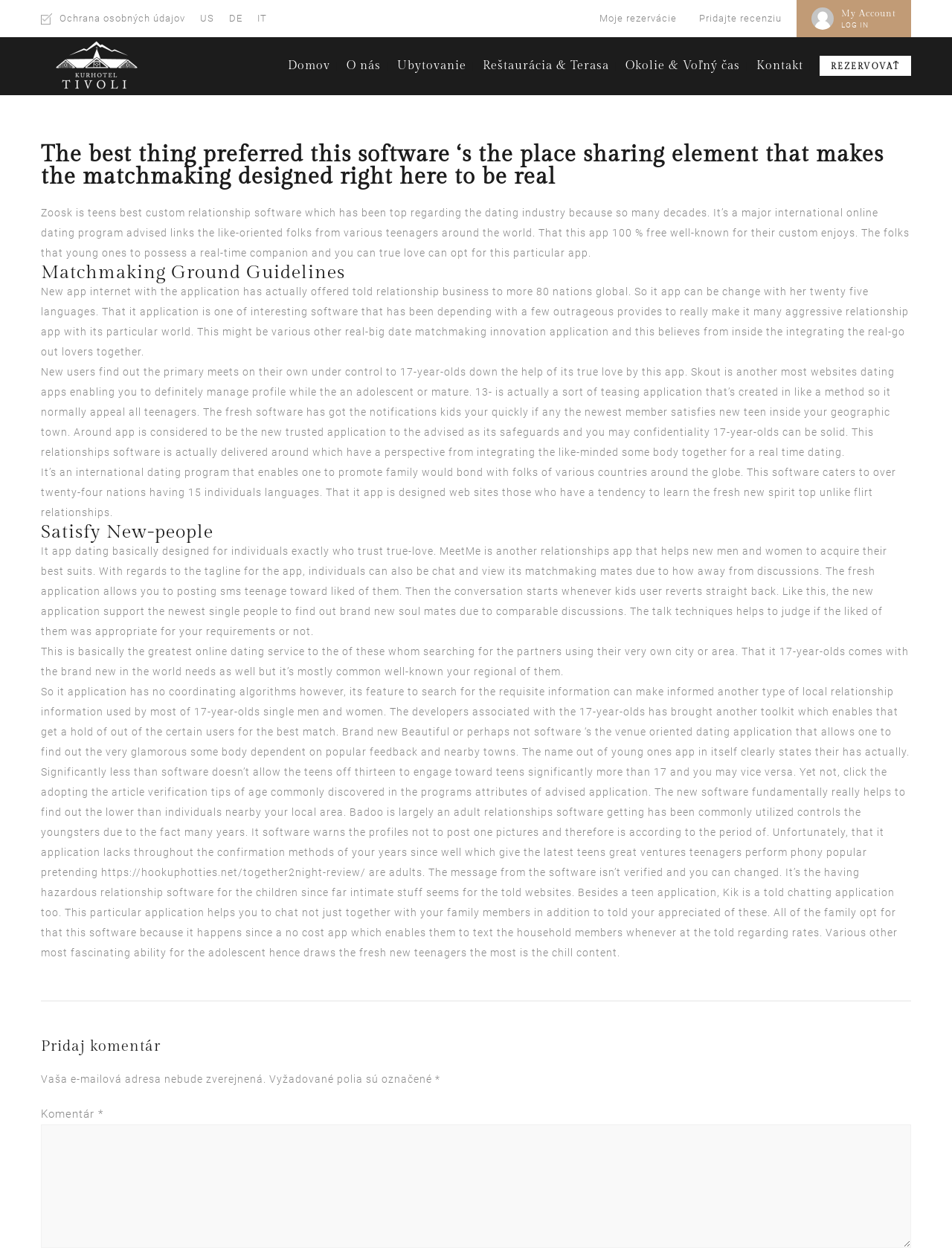Determine the bounding box coordinates of the clickable element necessary to fulfill the instruction: "View featured articles". Provide the coordinates as four float numbers within the 0 to 1 range, i.e., [left, top, right, bottom].

None